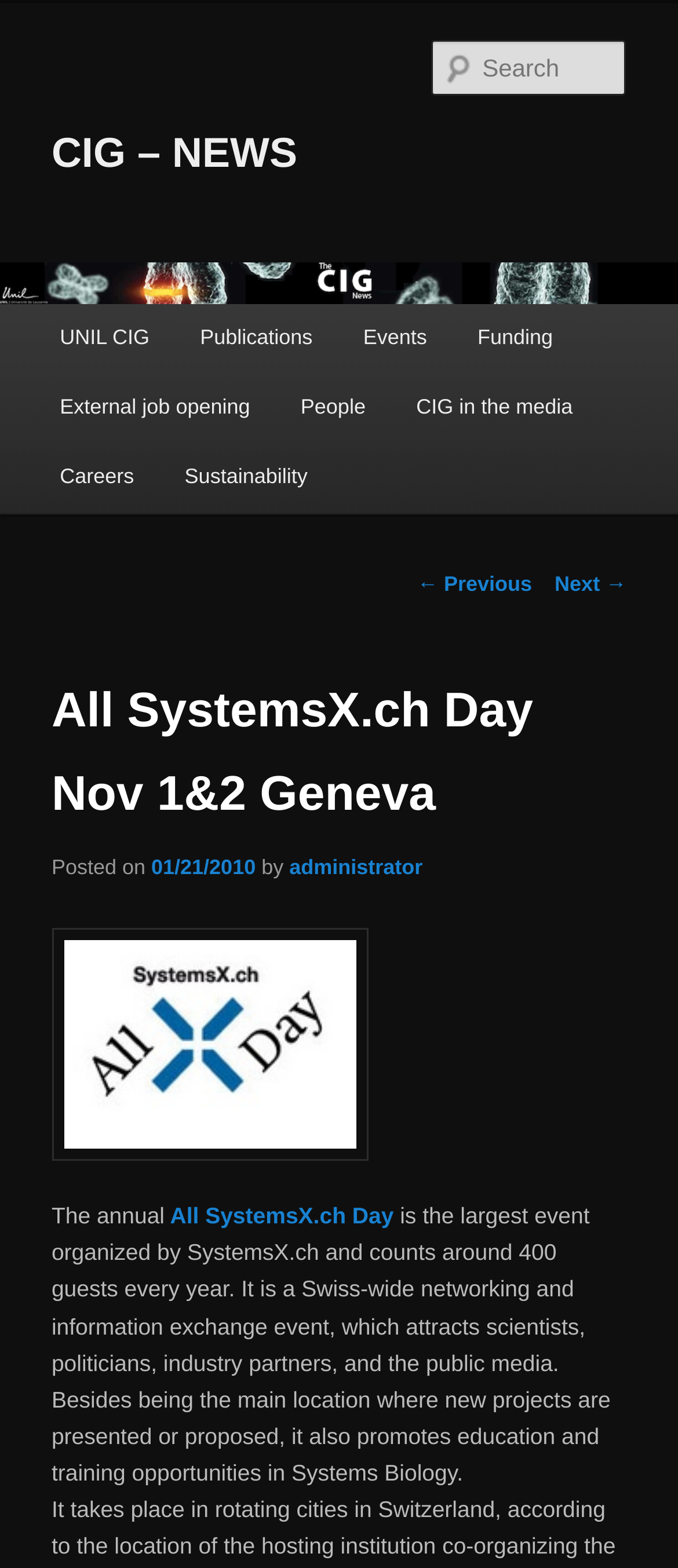What is the purpose of the event?
From the image, respond using a single word or phrase.

networking and information exchange